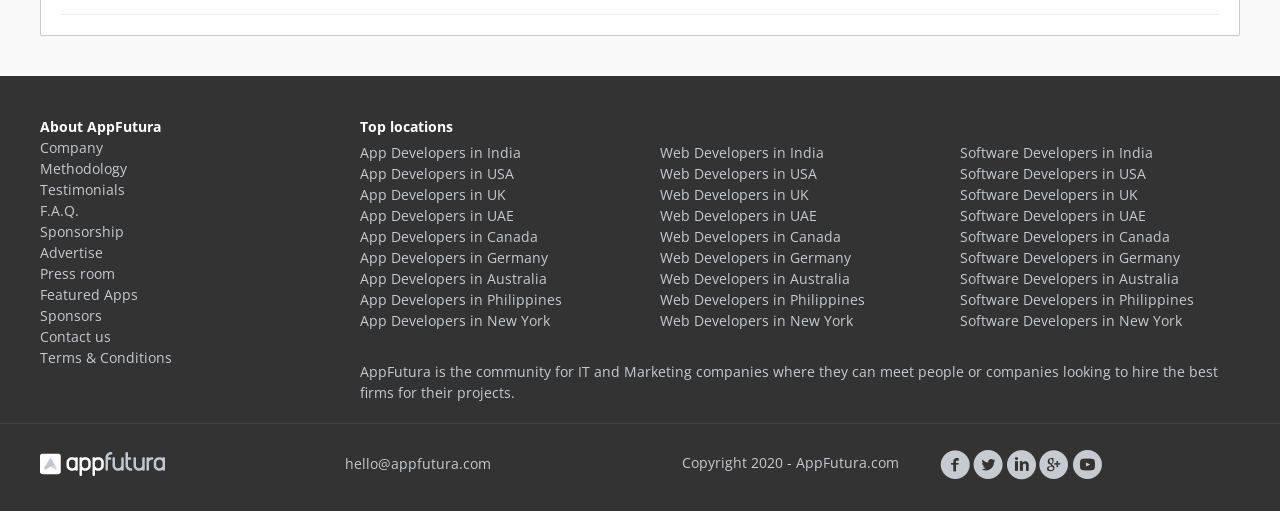Please find the bounding box coordinates of the element that needs to be clicked to perform the following instruction: "View App Developers in India". The bounding box coordinates should be four float numbers between 0 and 1, represented as [left, top, right, bottom].

[0.281, 0.28, 0.407, 0.317]